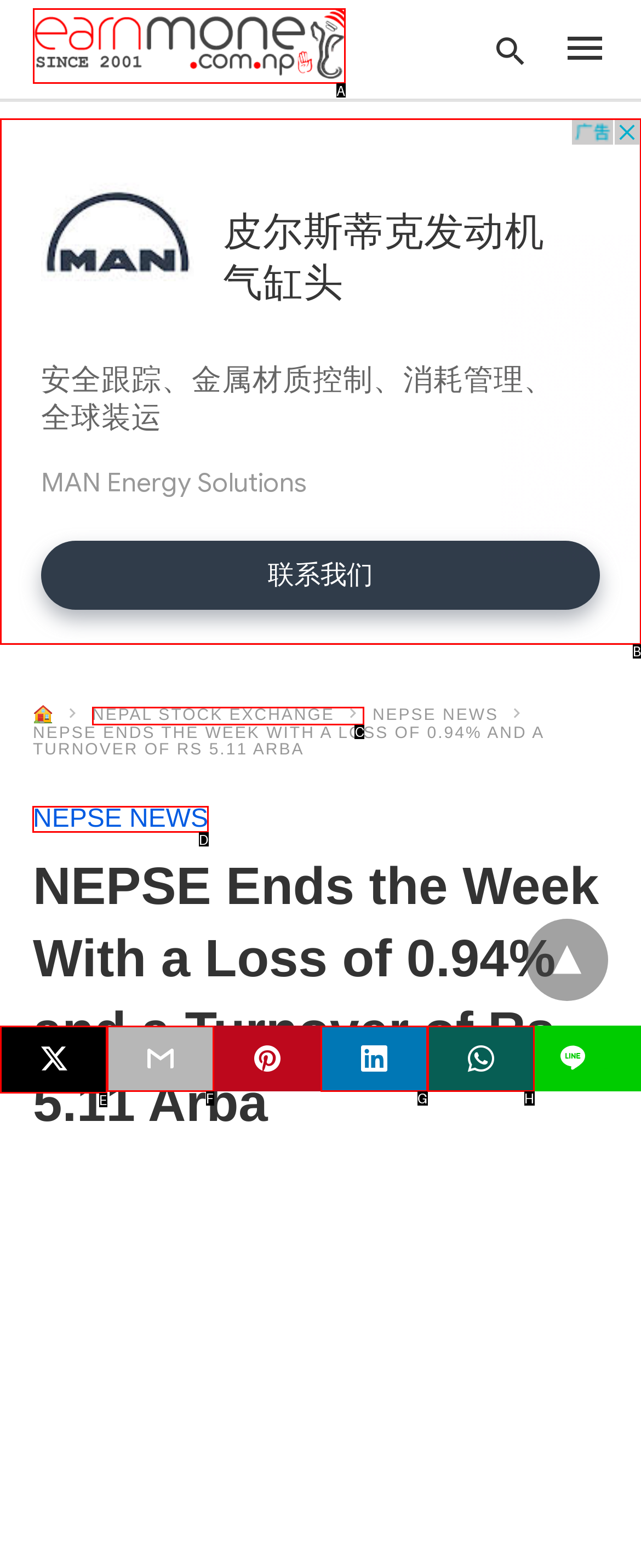To achieve the task: go to NEPSE NEWS, indicate the letter of the correct choice from the provided options.

D